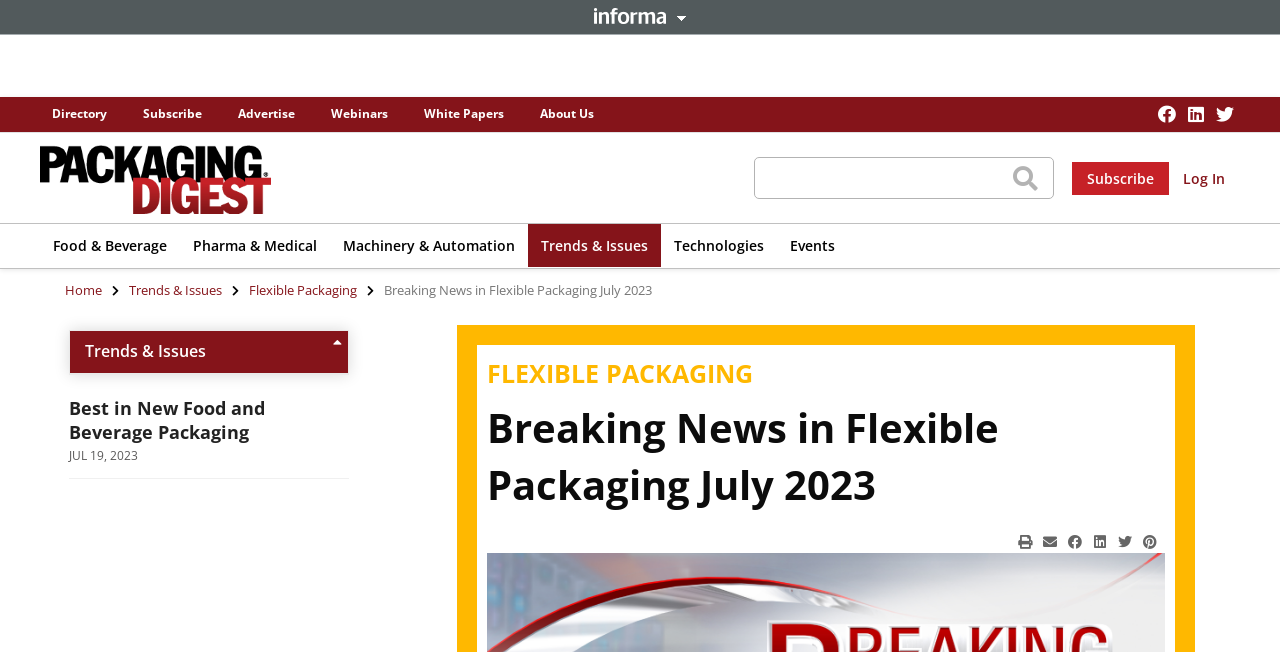Determine the bounding box coordinates of the clickable region to execute the instruction: "Click on the Log In link". The coordinates should be four float numbers between 0 and 1, denoted as [left, top, right, bottom].

[0.924, 0.248, 0.957, 0.299]